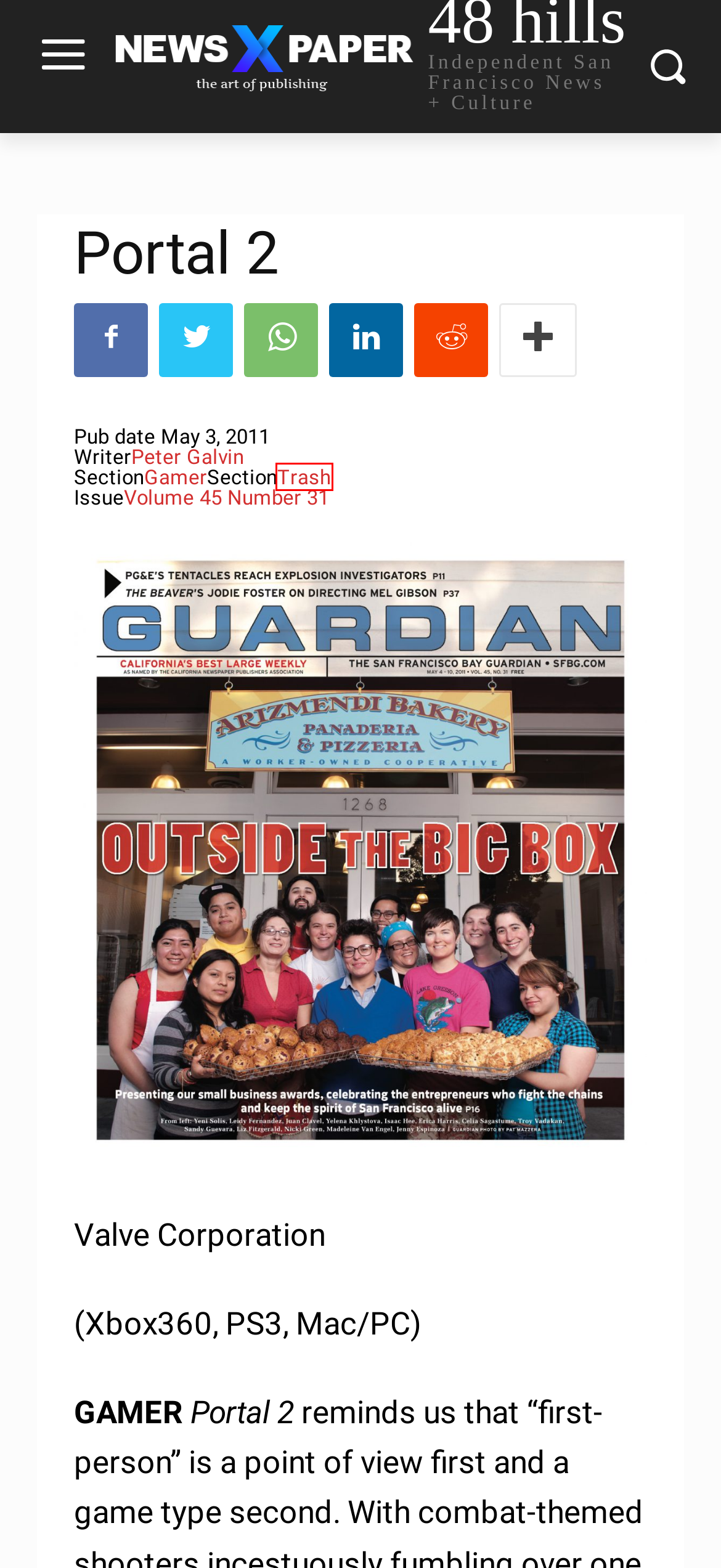You are looking at a screenshot of a webpage with a red bounding box around an element. Determine the best matching webpage description for the new webpage resulting from clicking the element in the red bounding box. Here are the descriptions:
A. Alerts Archives — San Francisco Bay Guardian Archive 1966–2014
B. Peter Galvin Archives — San Francisco Bay Guardian Archive 1966–2014
C. Green City Archives — San Francisco Bay Guardian Archive 1966–2014
D. Gamer Archives — San Francisco Bay Guardian Archive 1966–2014
E. News & Opinion Archives — San Francisco Bay Guardian Archive 1966–2014
F. Trash Archives — San Francisco Bay Guardian Archive 1966–2014
G. Volume 45 Number 31 Archives — San Francisco Bay Guardian Archive 1966–2014
H. Opinion Archives — San Francisco Bay Guardian Archive 1966–2014

F